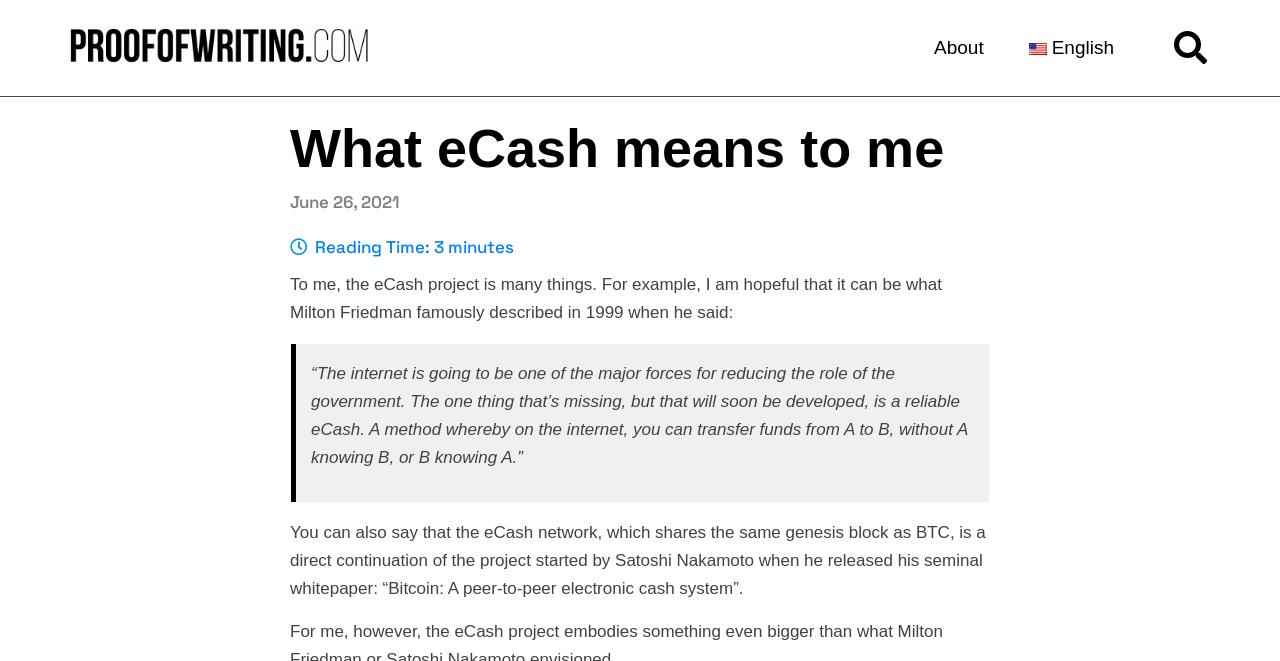What is the name of the person who released the Bitcoin whitepaper?
Based on the screenshot, respond with a single word or phrase.

Satoshi Nakamoto